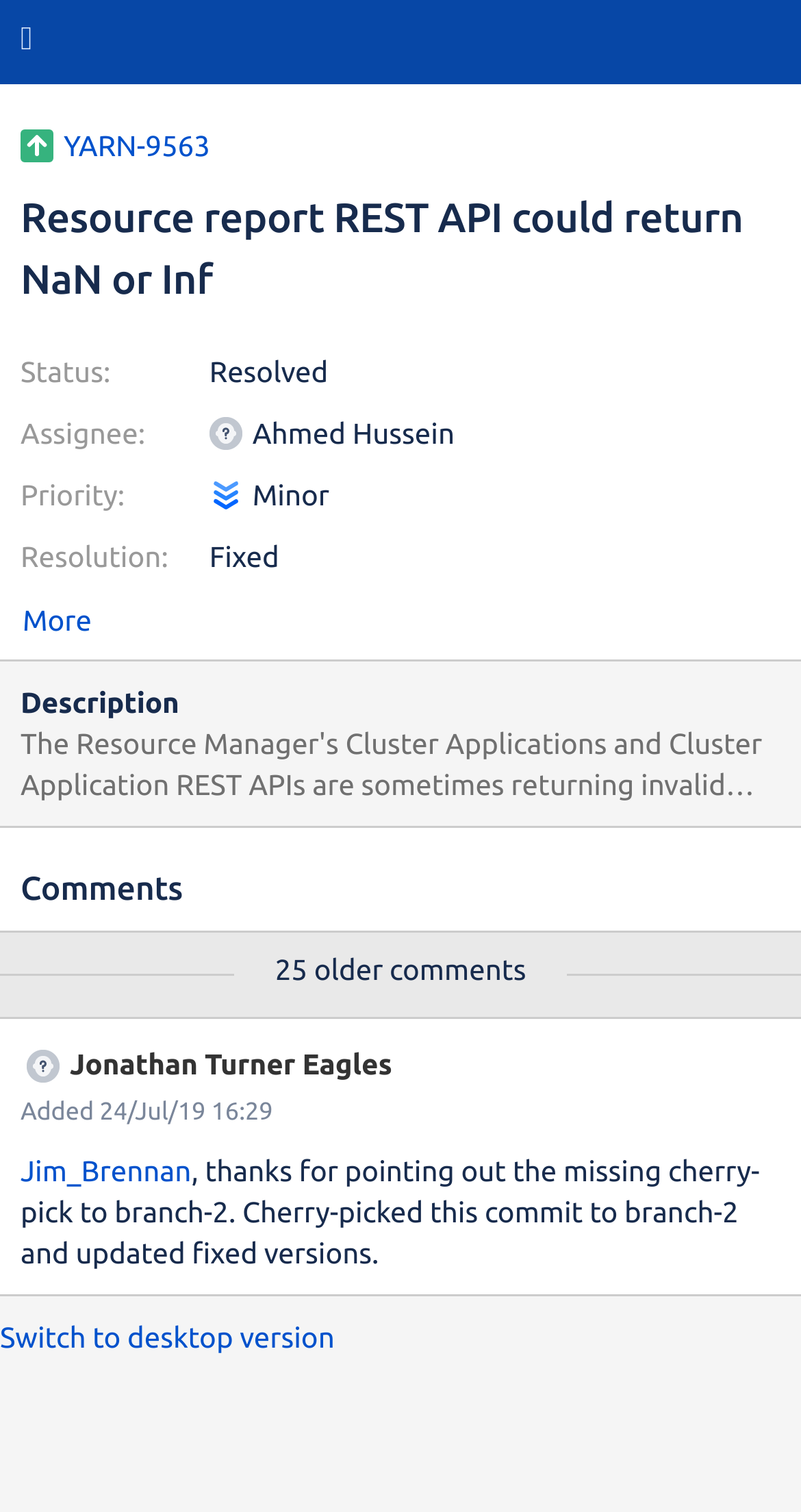What is the status of the issue?
Look at the image and provide a detailed response to the question.

I found the status of the issue by looking at the 'Status:' label and its corresponding value 'Resolved' on the webpage.